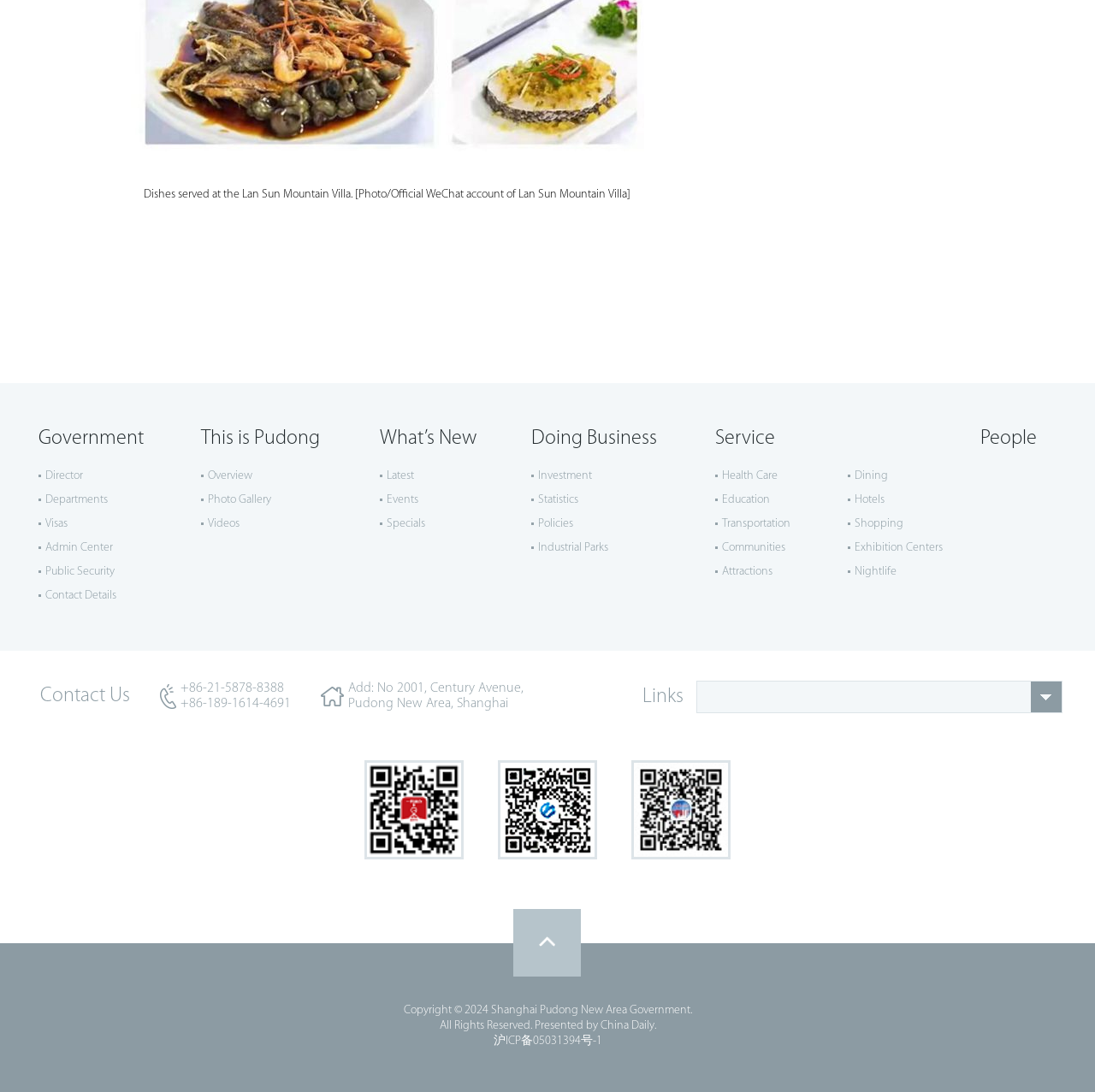What is the name of the link under 'This is Pudong'?
Please analyze the image and answer the question with as much detail as possible.

Under the 'This is Pudong' category, there is a link named 'Overview', which can be found in the emphasis element within the DescriptionListDetail element.